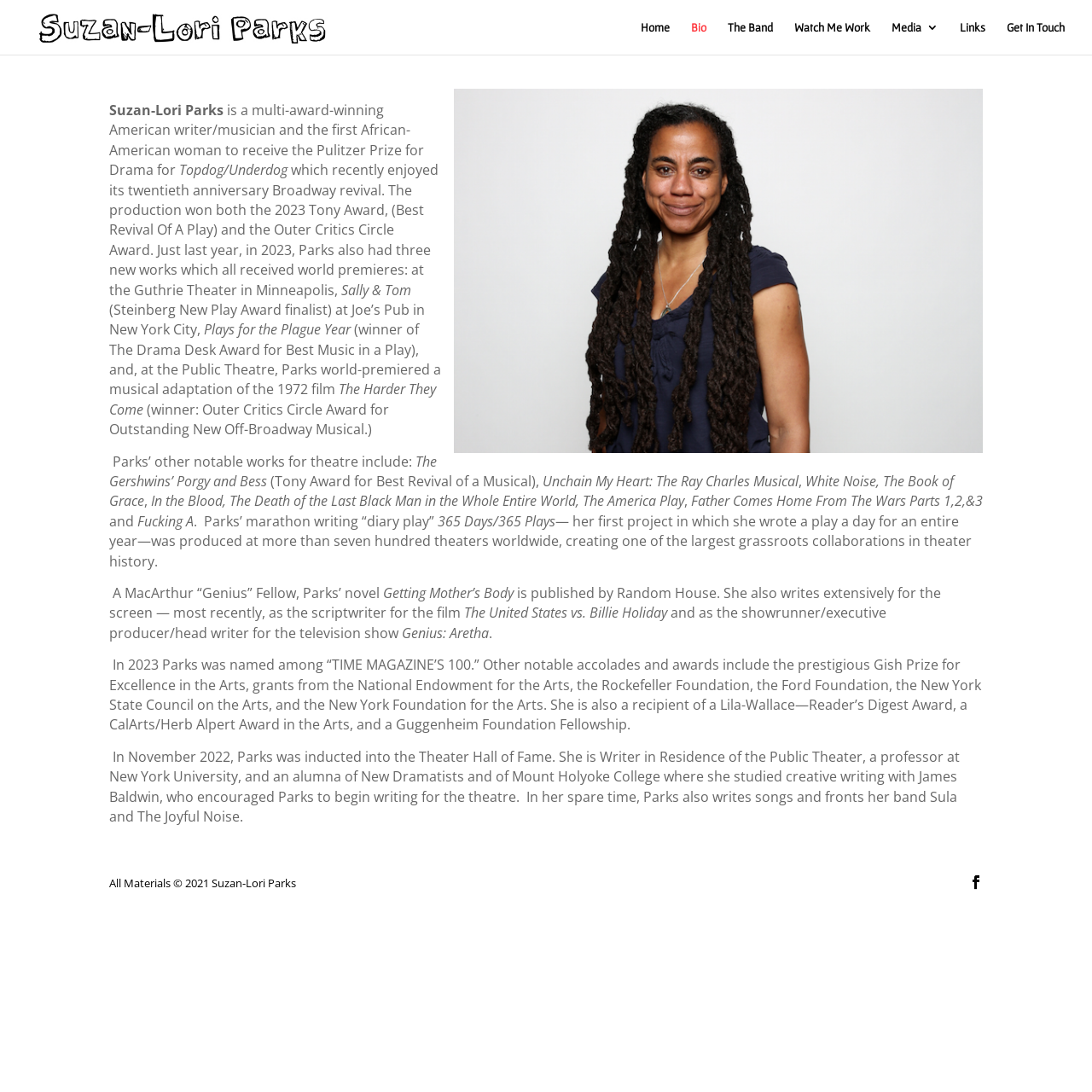Highlight the bounding box coordinates of the region I should click on to meet the following instruction: "Explore the media section".

[0.816, 0.02, 0.859, 0.05]